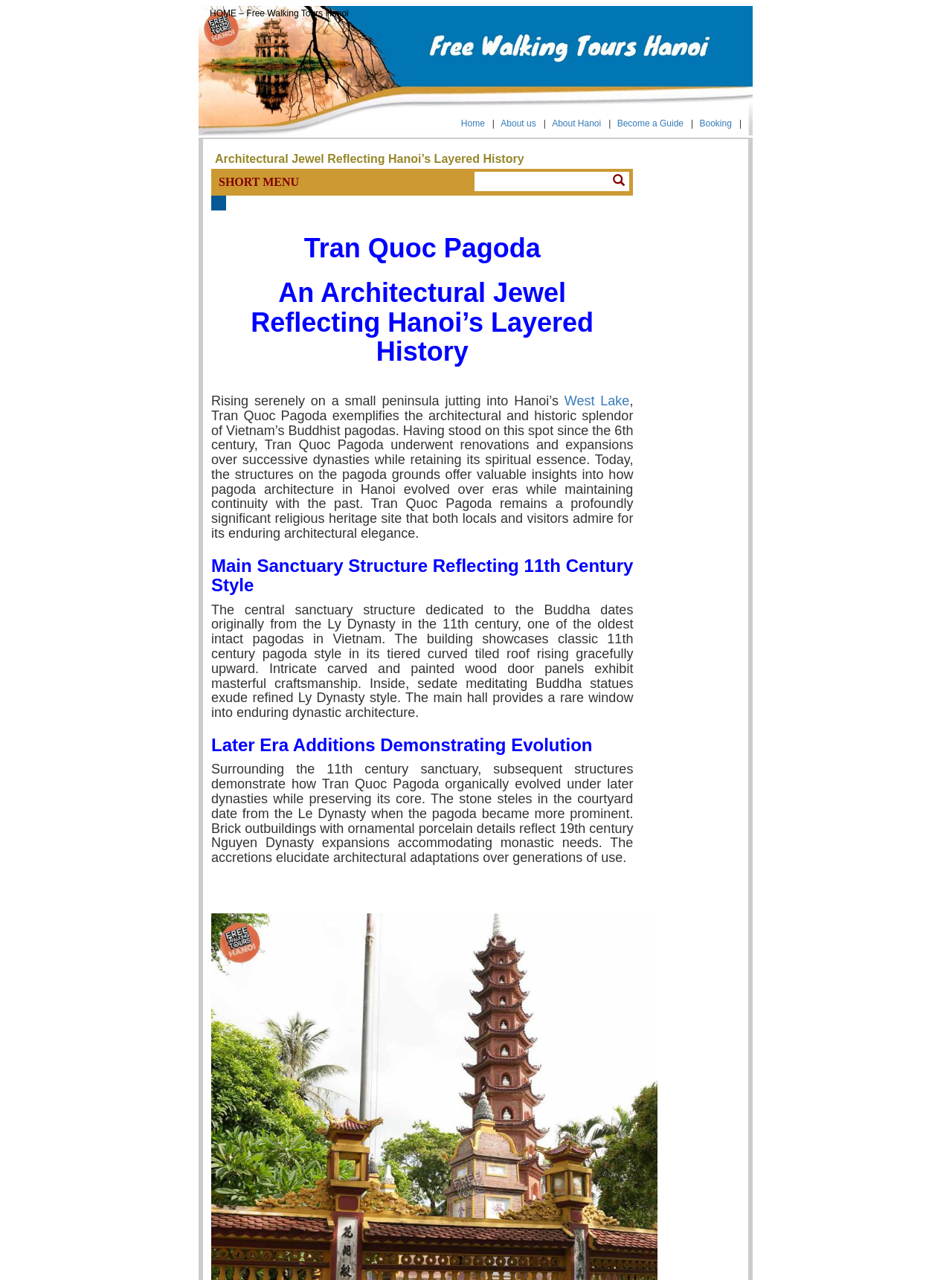What is the purpose of the brick outbuildings?
Look at the image and provide a detailed response to the question.

I found the answer by reading the text in the heading element at coordinates [0.222, 0.575, 0.665, 0.59], which mentions that the brick outbuildings were added in the 19th century to accommodate monastic needs. This suggests that the purpose of the brick outbuildings is to provide facilities for monks.